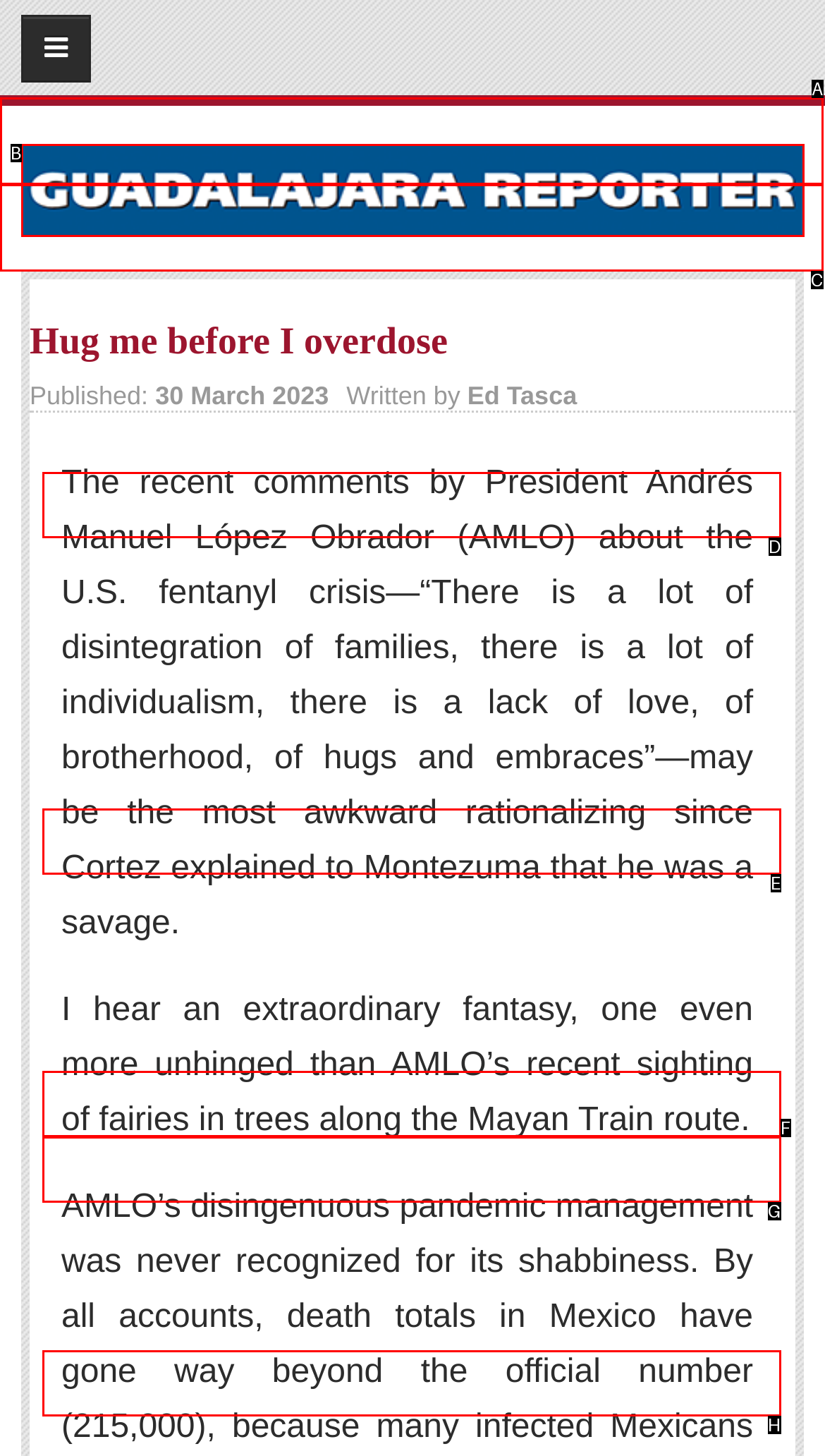Using the provided description: Support - Contact Us, select the most fitting option and return its letter directly from the choices.

H